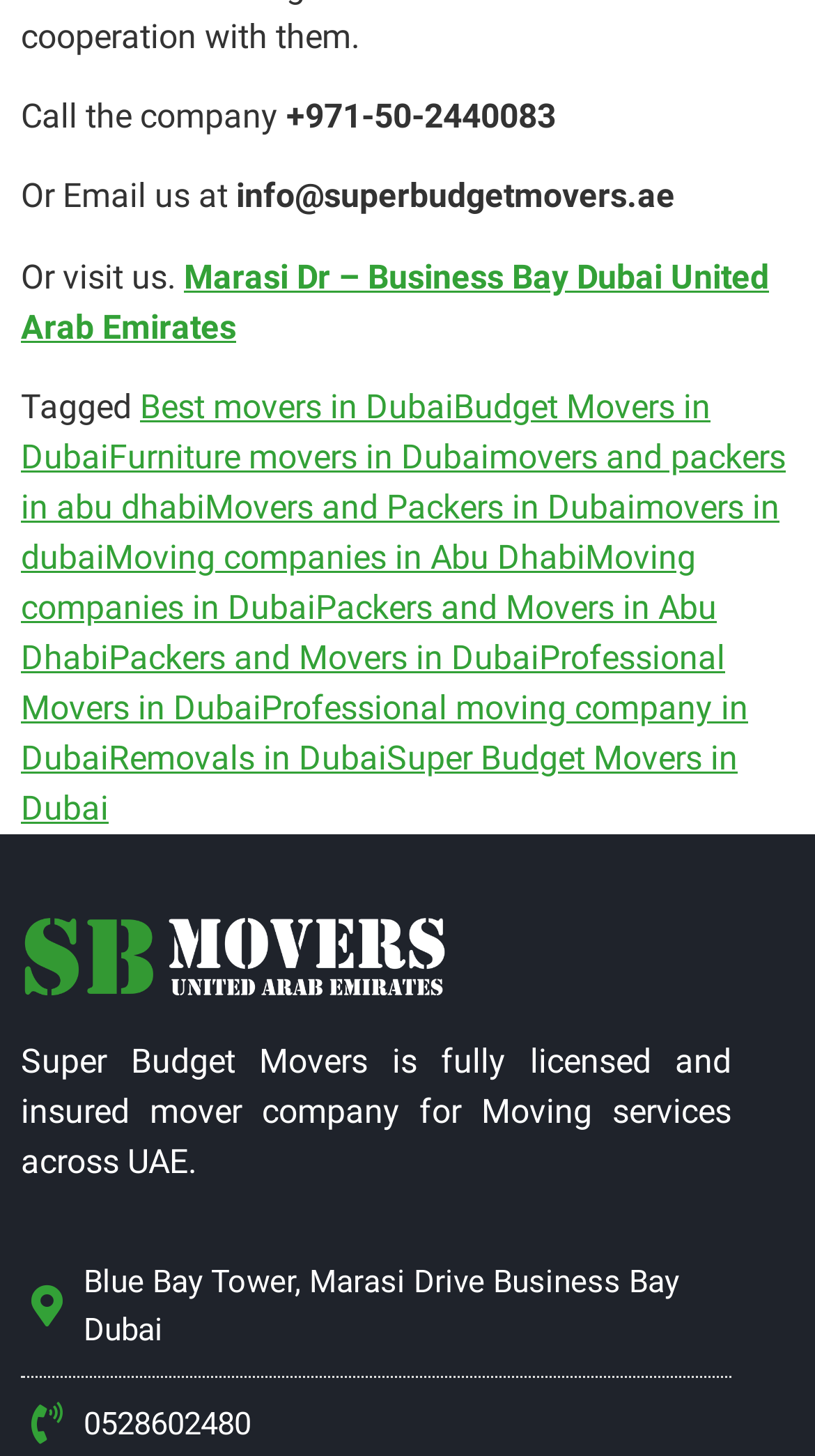Please specify the bounding box coordinates of the area that should be clicked to accomplish the following instruction: "Check the company's email". The coordinates should consist of four float numbers between 0 and 1, i.e., [left, top, right, bottom].

[0.29, 0.121, 0.828, 0.148]